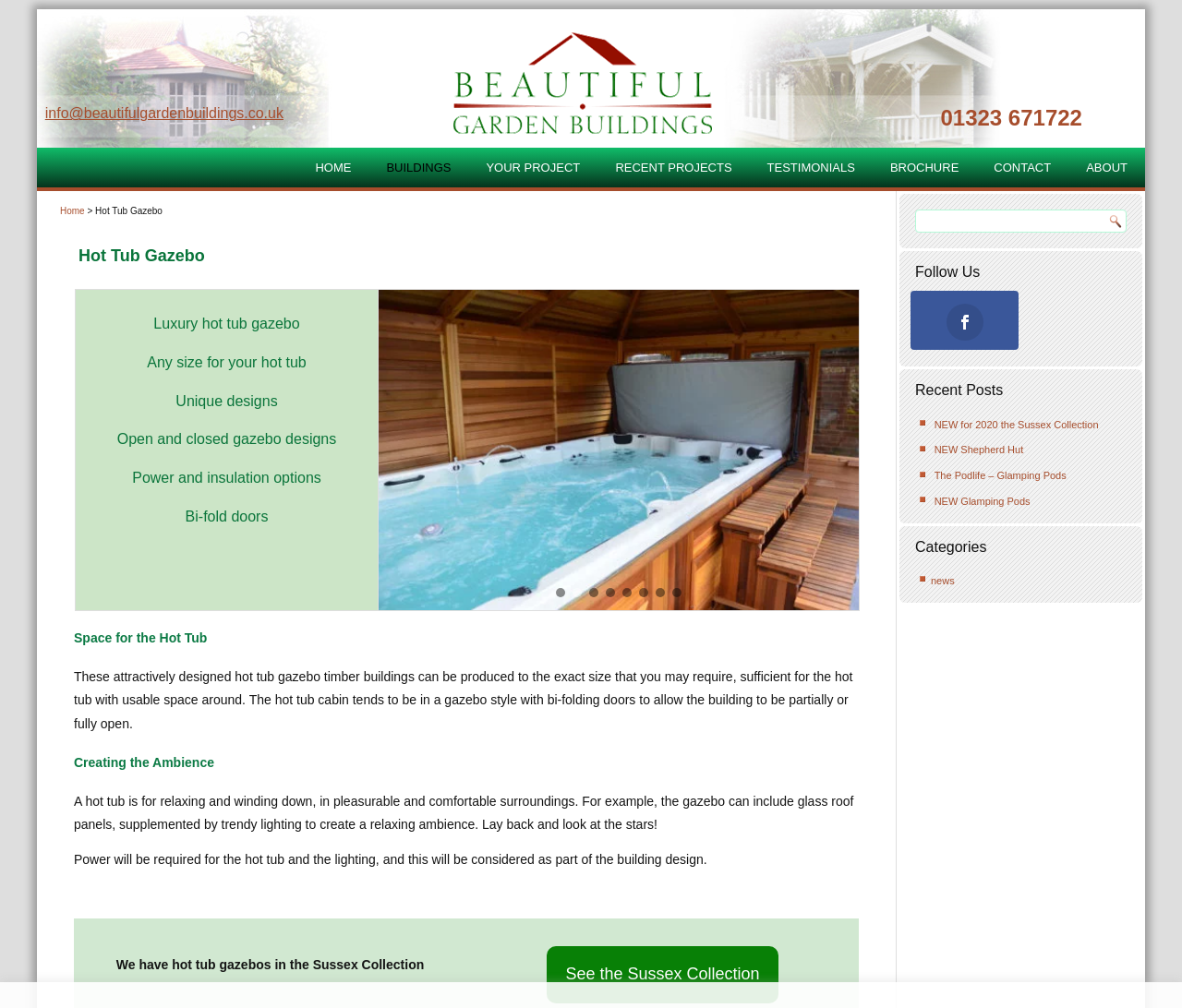Using the description: "Testimonials", identify the bounding box of the corresponding UI element in the screenshot.

[0.636, 0.147, 0.737, 0.186]